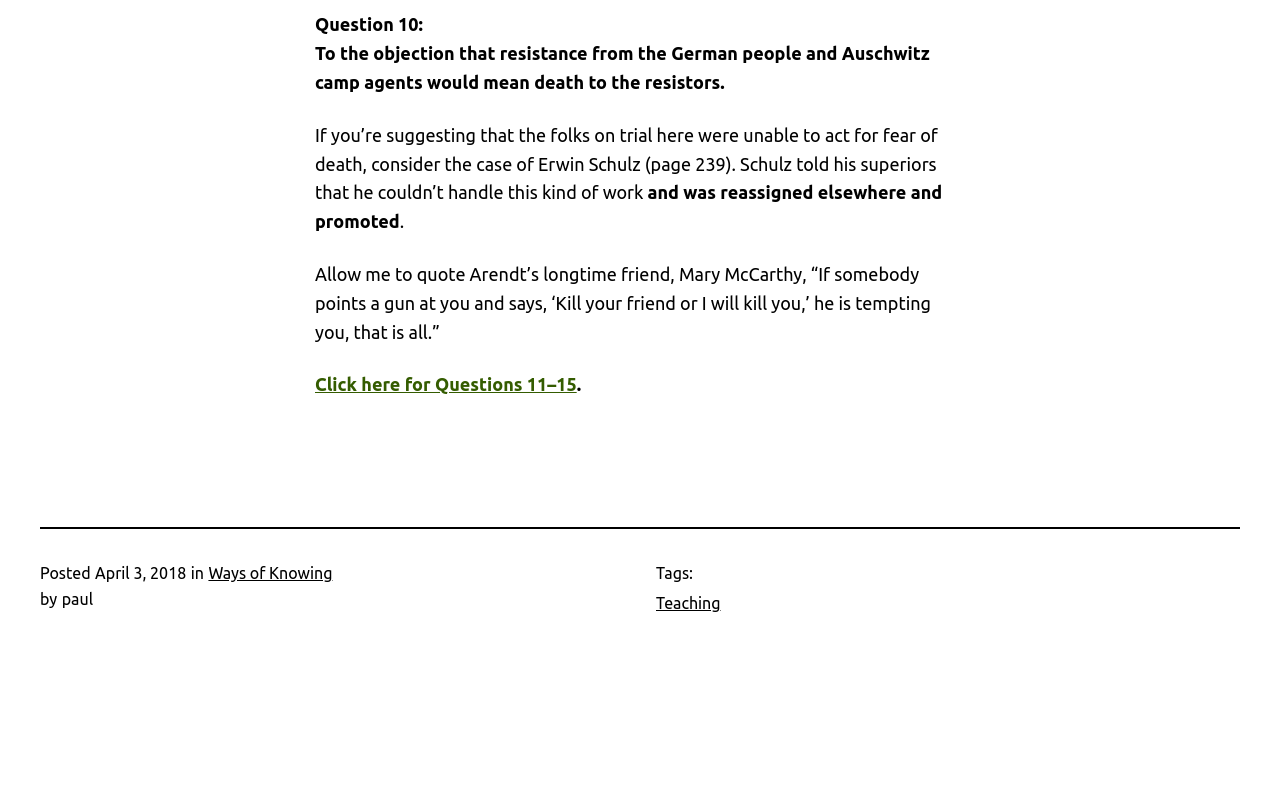Who is the author of the post?
Carefully analyze the image and provide a detailed answer to the question.

The author of the post can be found in the text 'by paul' which indicates who wrote the post.